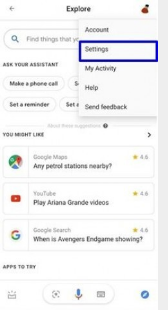What is the purpose of the interface design?
Look at the screenshot and respond with one word or a short phrase.

Enhance user experience